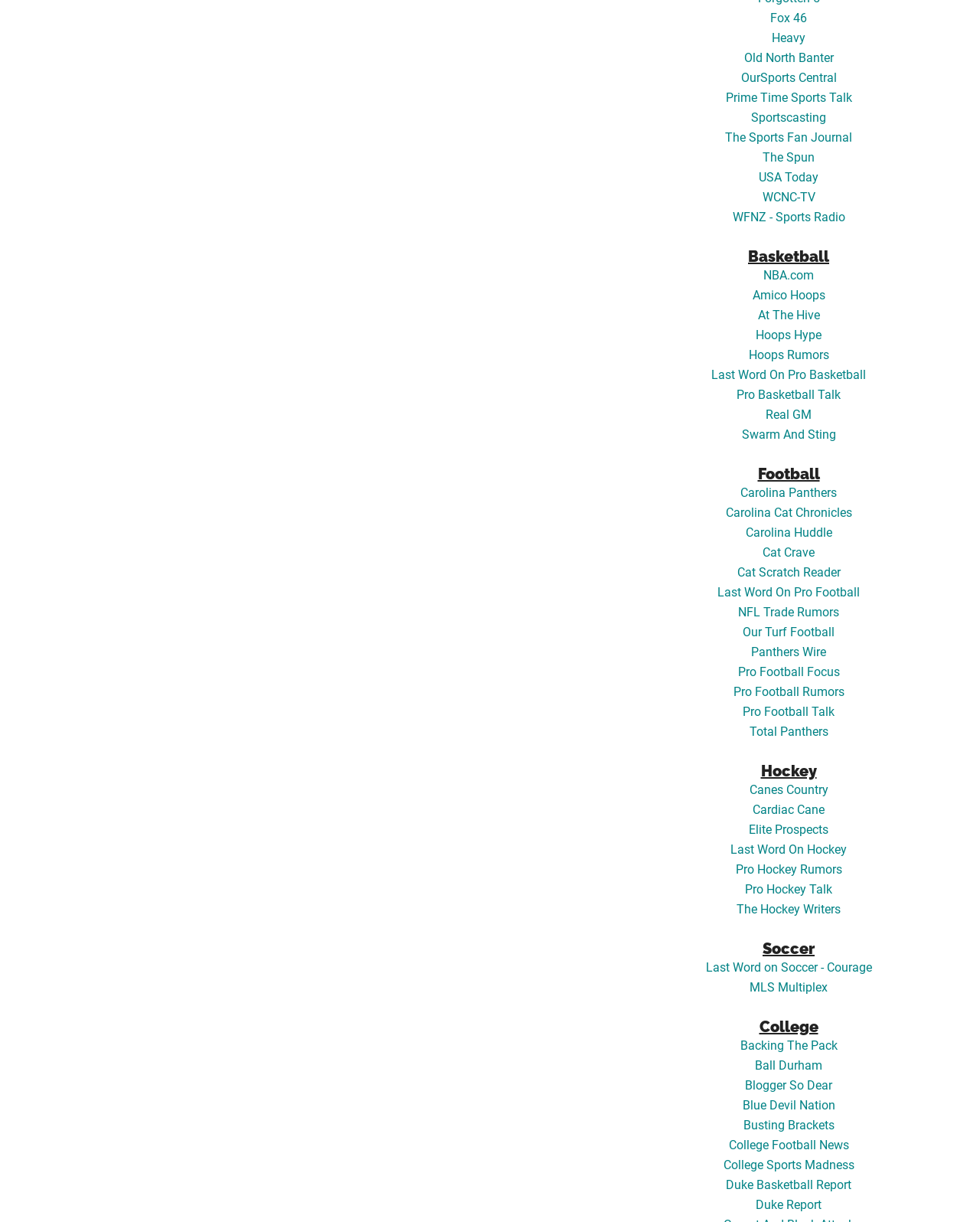Identify the bounding box coordinates of the clickable section necessary to follow the following instruction: "click on the heart icon". The coordinates should be presented as four float numbers from 0 to 1, i.e., [left, top, right, bottom].

None